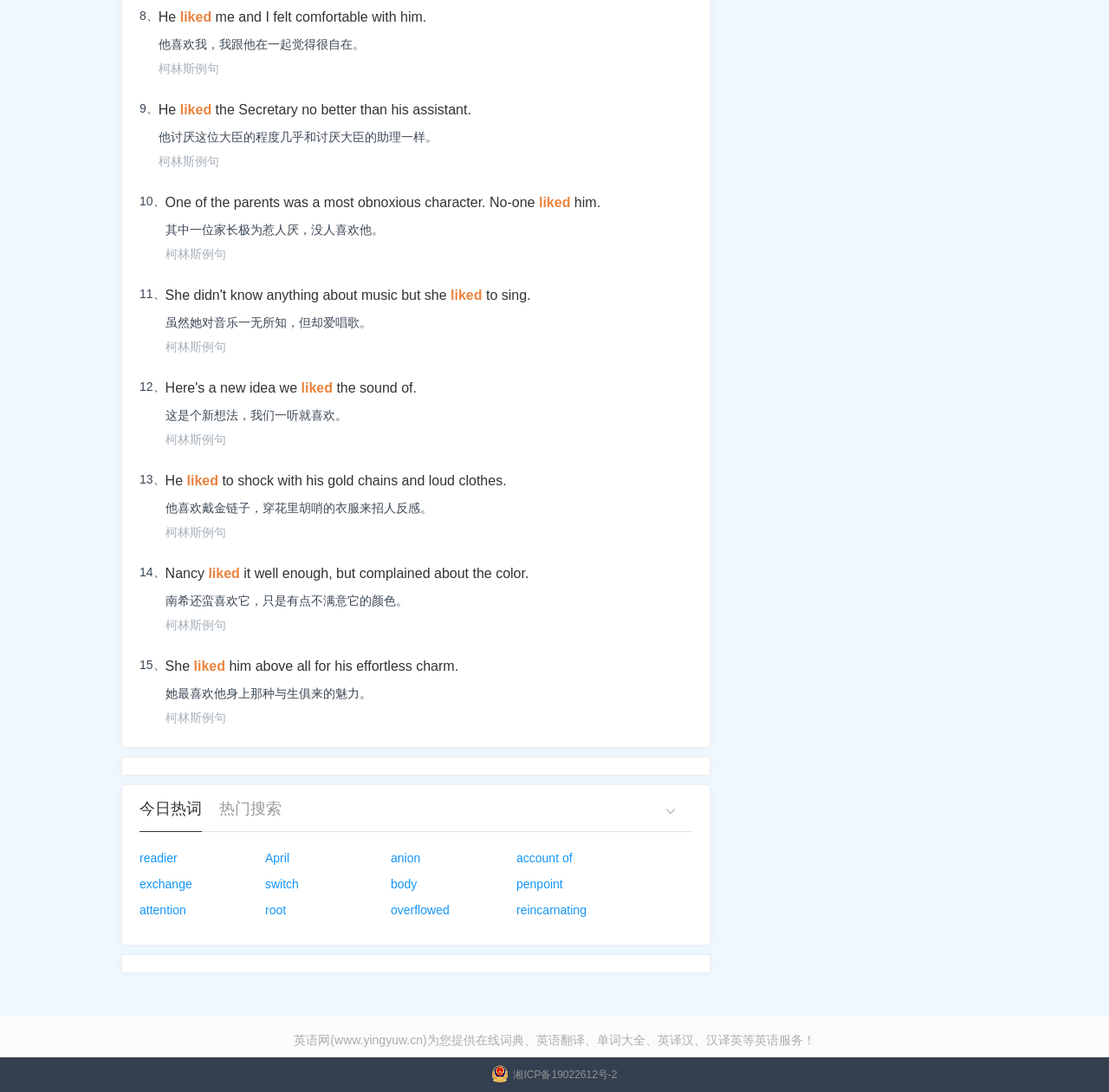What is the name of the website?
By examining the image, provide a one-word or phrase answer.

英语网